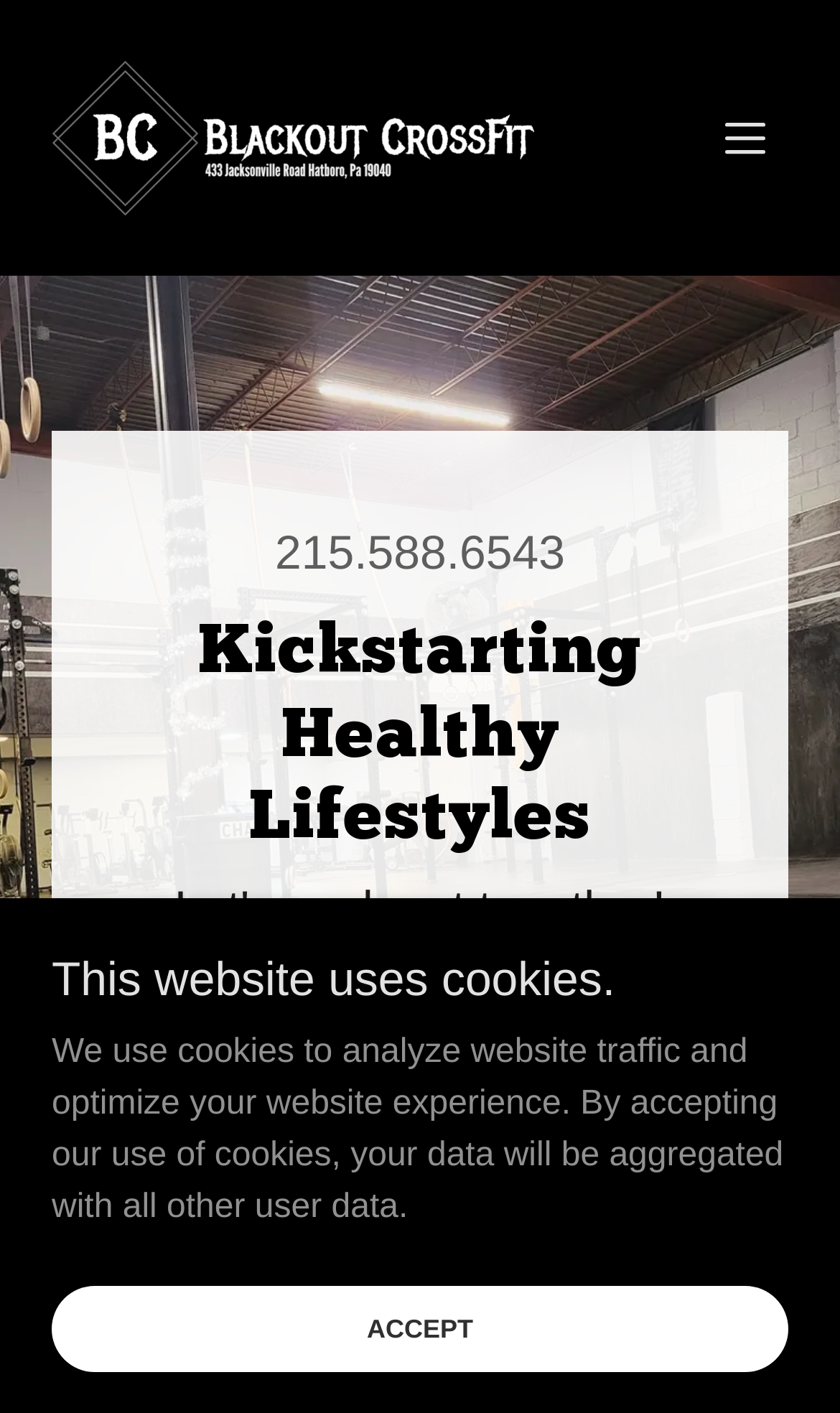Can you look at the image and give a comprehensive answer to the question:
What is the name of the gym?

The name of the gym can be found in the top-left corner of the webpage, where it says 'Blackout CrossFit' in a link format.